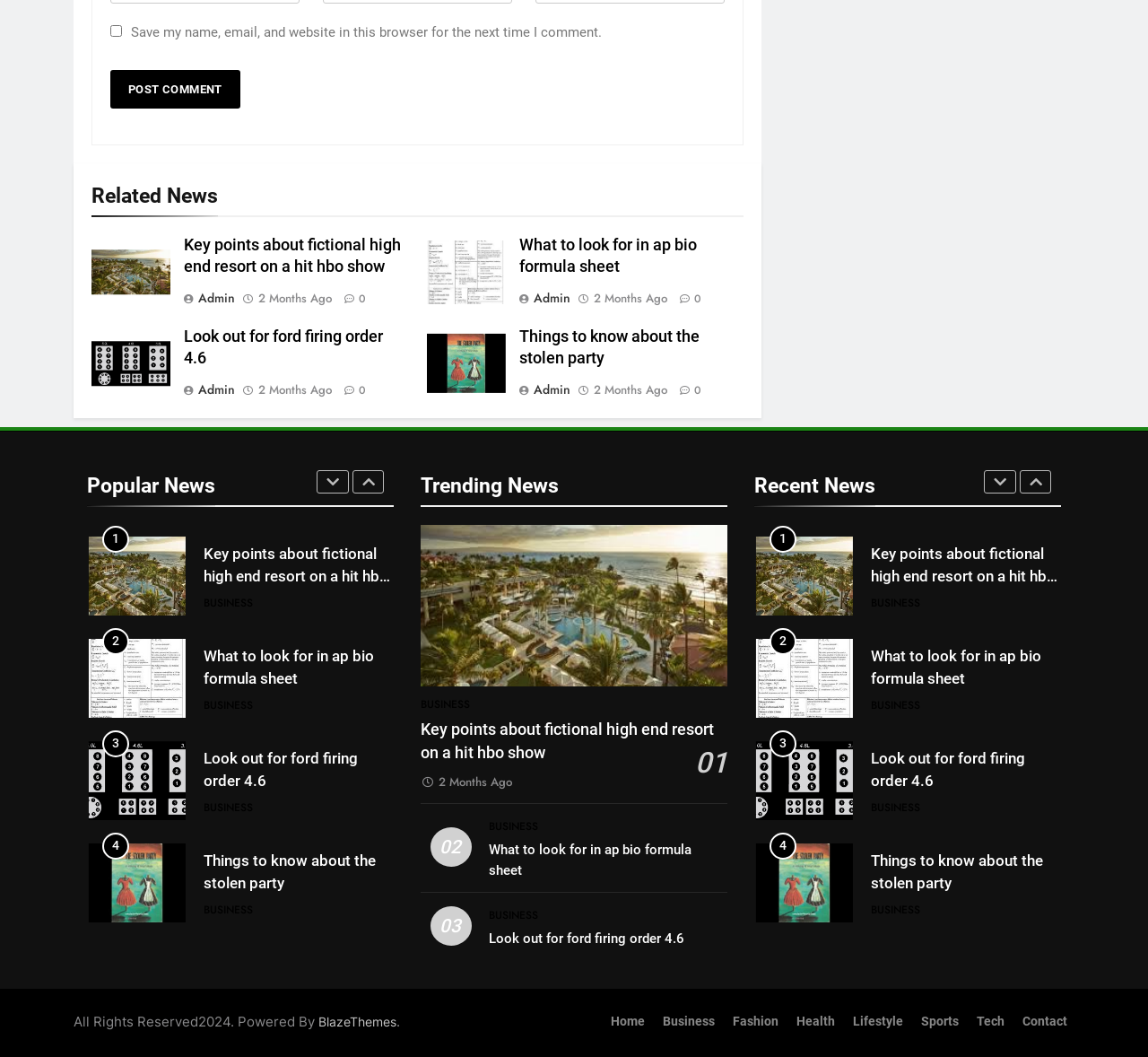Ascertain the bounding box coordinates for the UI element detailed here: "Health". The coordinates should be provided as [left, top, right, bottom] with each value being a float between 0 and 1.

[0.694, 0.96, 0.727, 0.974]